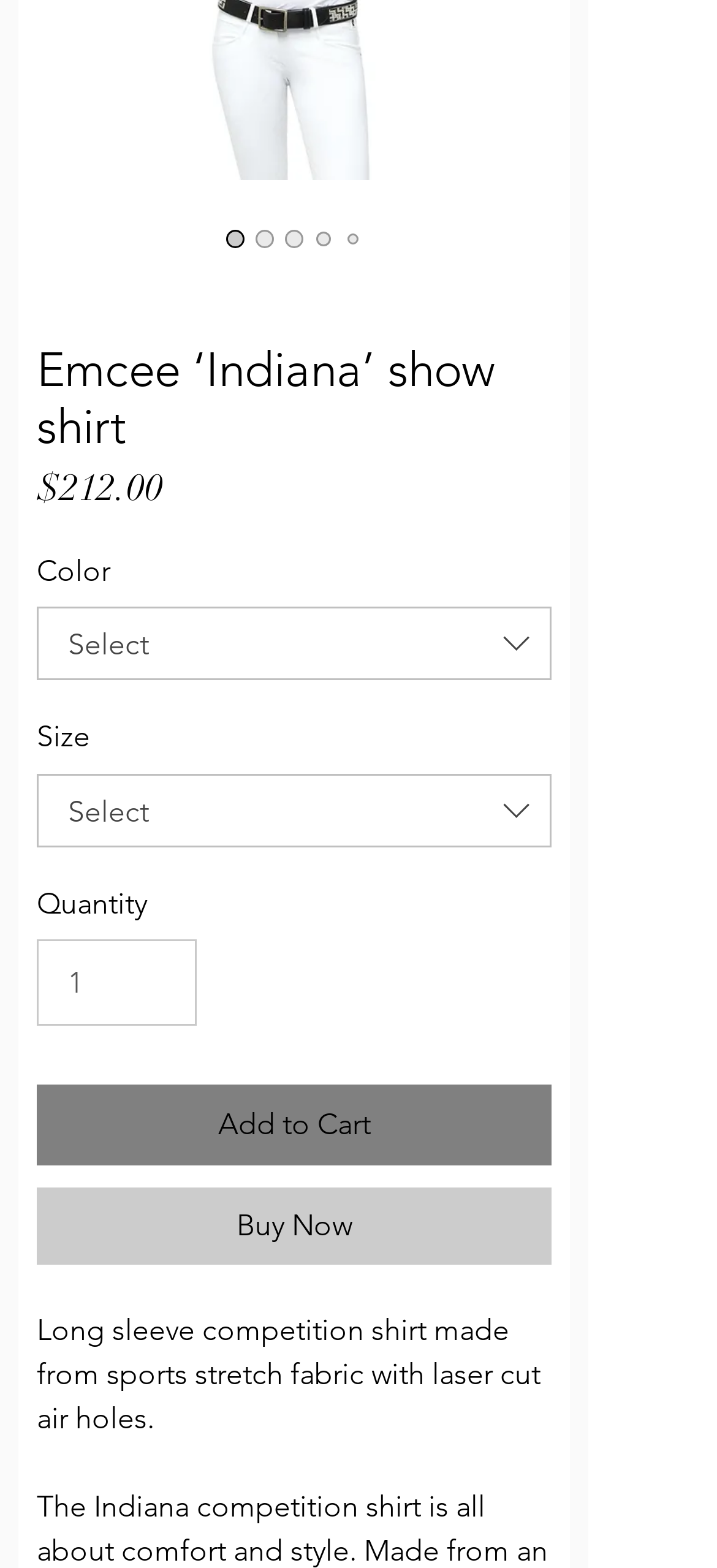Extract the bounding box for the UI element that matches this description: "Buy Now".

[0.051, 0.757, 0.769, 0.806]